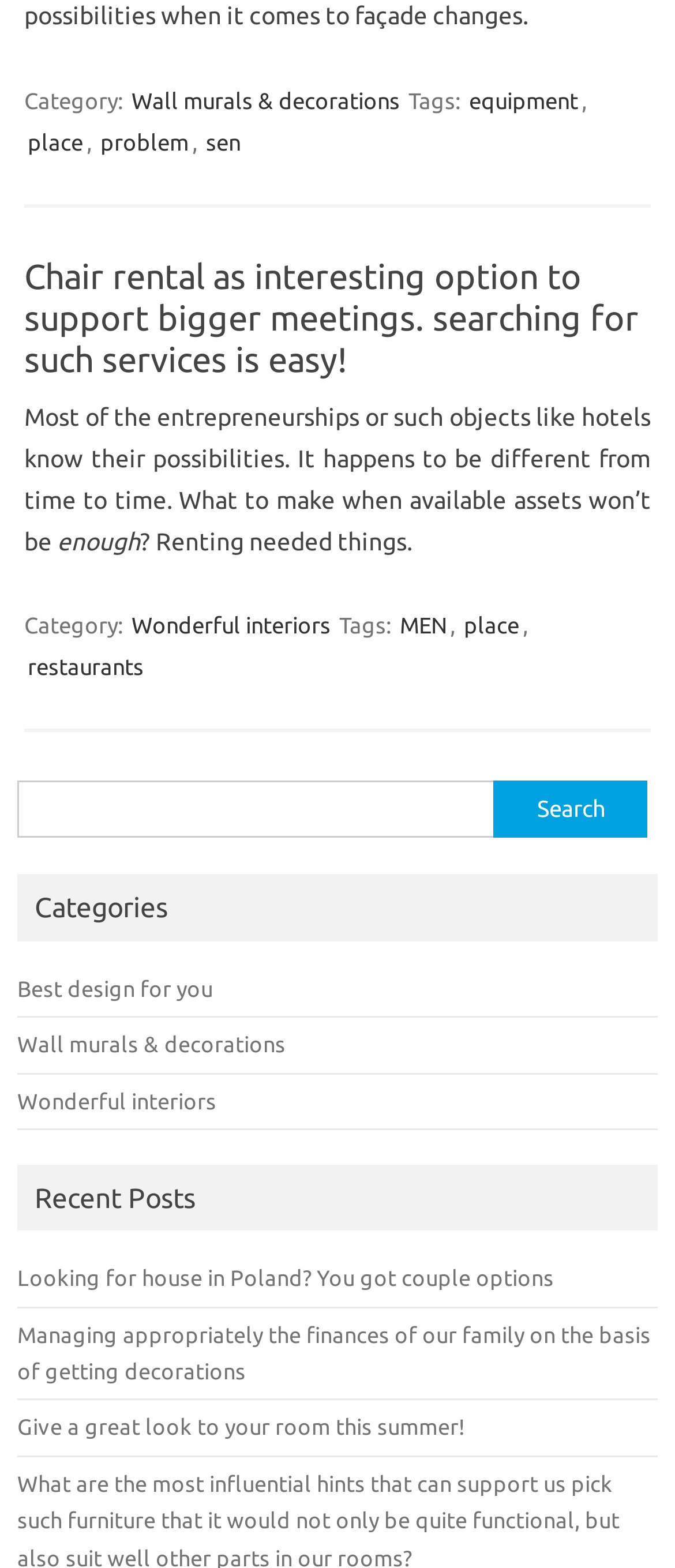How many links are there in the 'Recent Posts' section?
Based on the image content, provide your answer in one word or a short phrase.

3